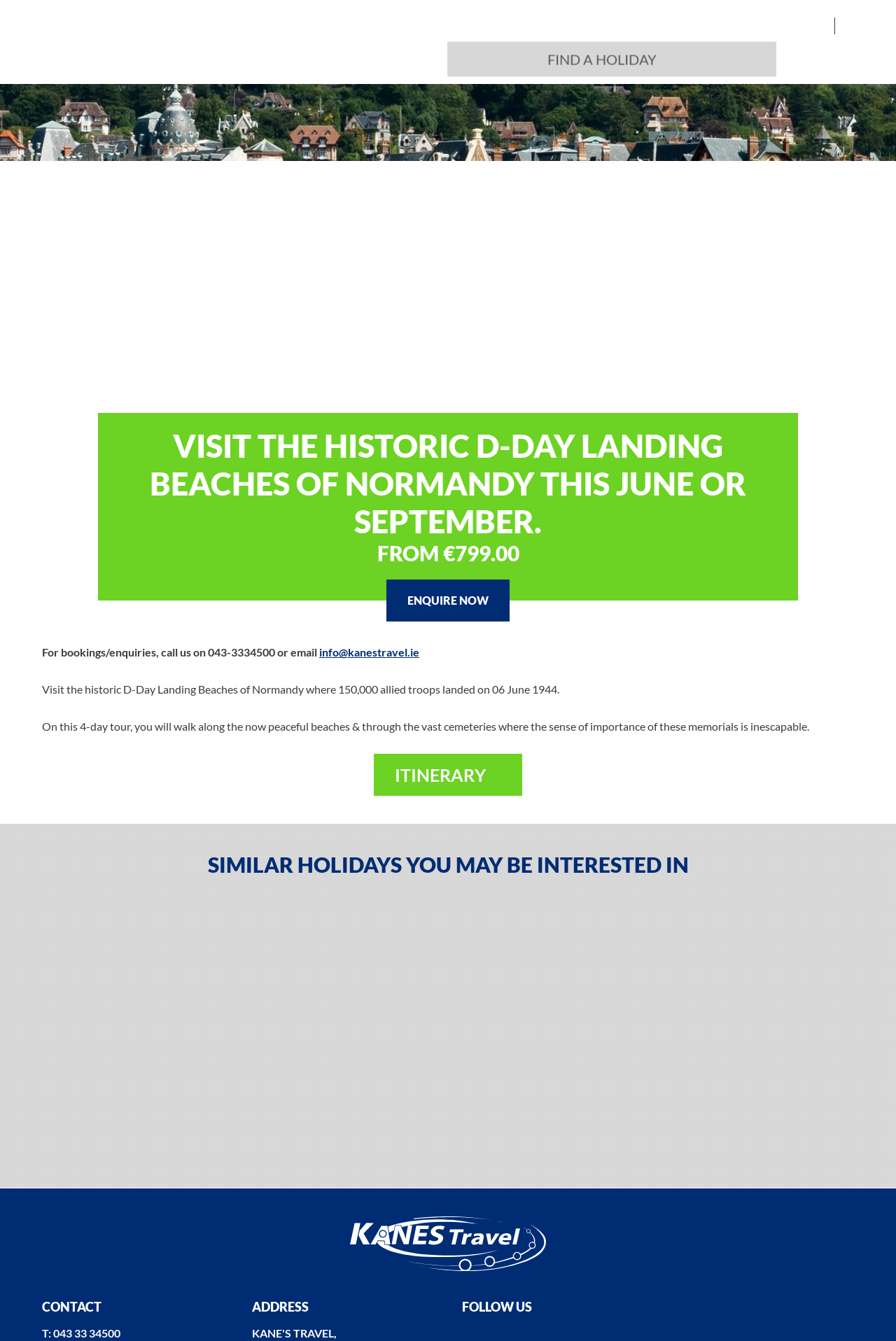What is the price of the 4-day tour to Normandy?
Give a detailed response to the question by analyzing the screenshot.

The price of the 4-day tour to Normandy can be found in the middle of the webpage, where it says 'FROM €799.00'.